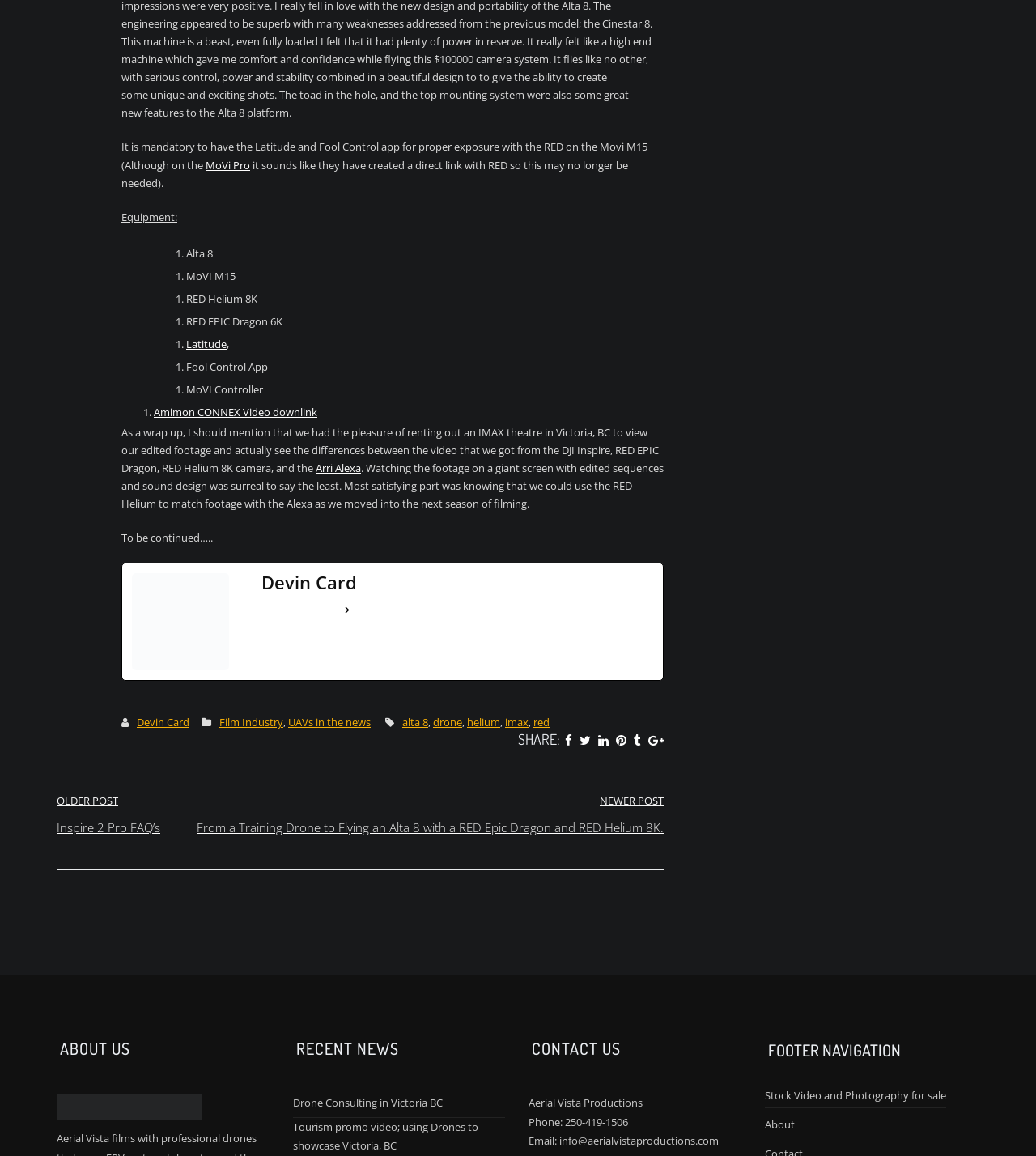What is the name of the camera used in the filming process?
Look at the image and respond with a one-word or short-phrase answer.

RED Helium 8K